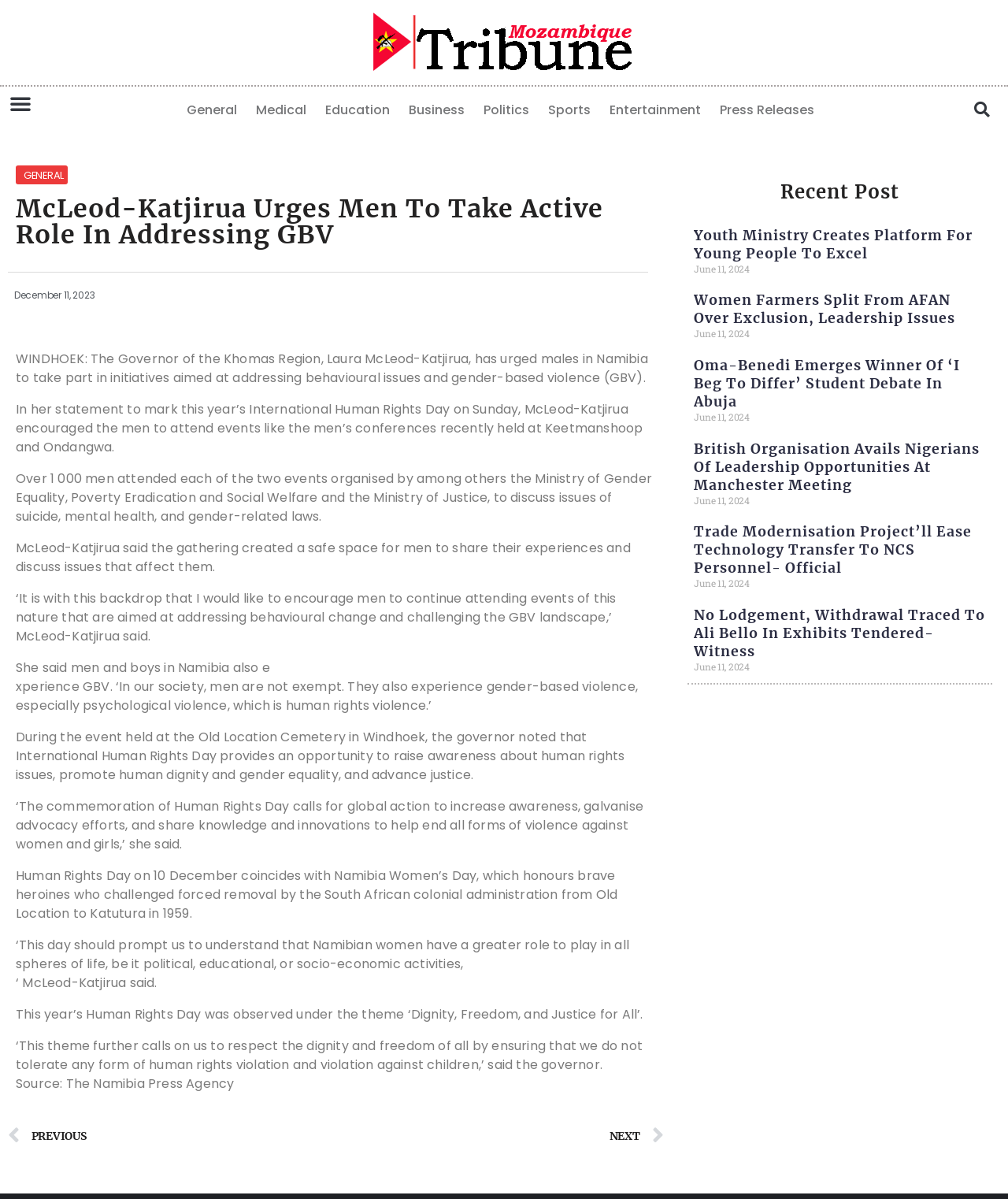Please provide the bounding box coordinate of the region that matches the element description: 2 Like. Coordinates should be in the format (top-left x, top-left y, bottom-right x, bottom-right y) and all values should be between 0 and 1.

None